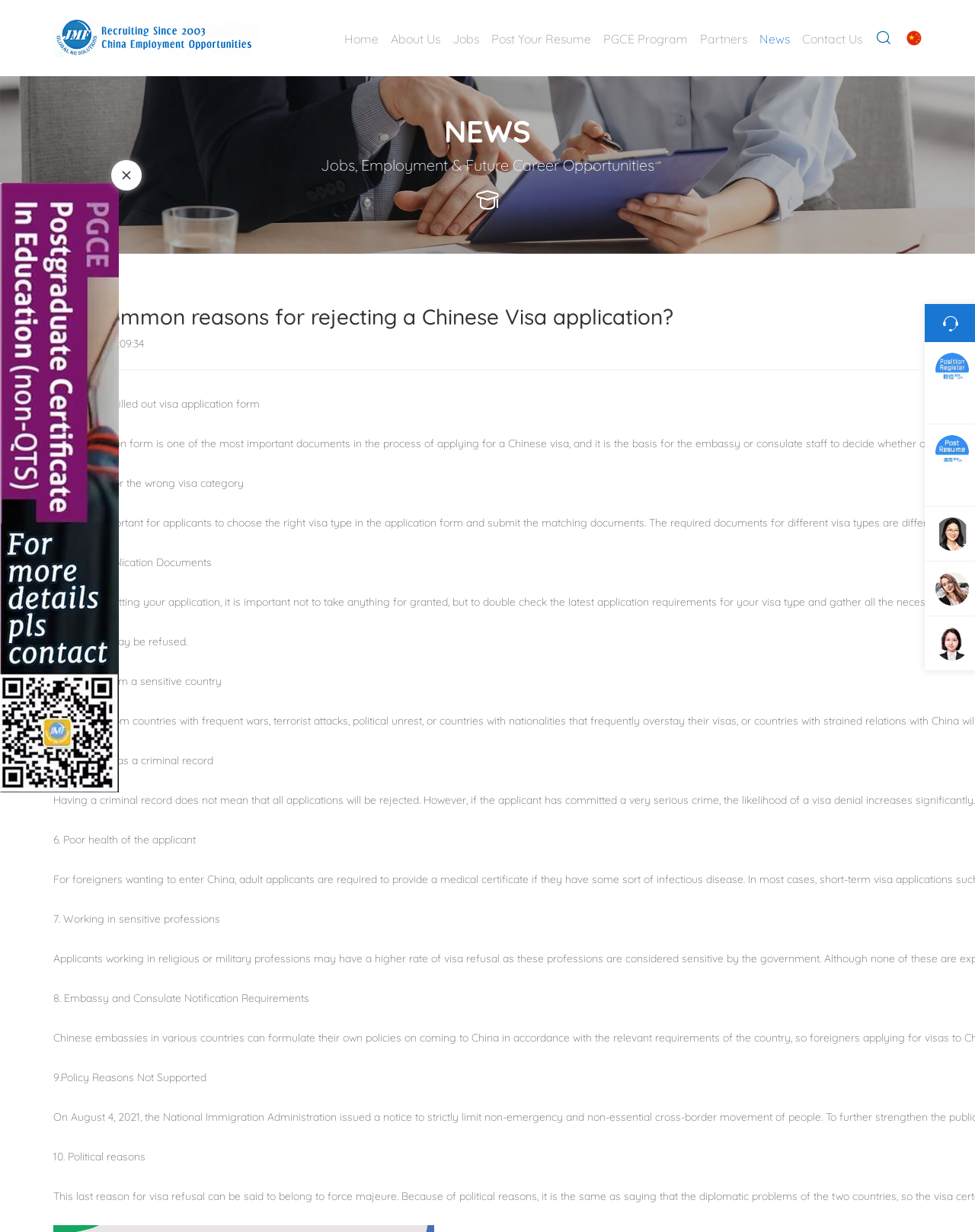Write an extensive caption that covers every aspect of the webpage.

This webpage is about the common reasons for rejecting a Chinese Visa application, provided by Qingdao JMF Economy & Culture Consulting Co., Ltd. 

At the top of the page, there is a horizontal navigation menu with 8 links: Home, About Us, Jobs, Post Your Resume, PGCE Program, Partners, News, and Contact Us. 

Below the navigation menu, there is a large banner image that spans the entire width of the page. 

On the left side of the page, there is a section with a heading that matches the title of the webpage. This section lists 10 common reasons for rejecting a Chinese Visa application, including incorrectly filled out visa application form, applying for the wrong visa category, and others. Each reason is listed with a brief description. 

On the top-right corner of the page, there are two small images, and on the bottom-right corner, there are five small images arranged vertically. 

There is also a news section with a heading "NEWS" and a subheading "Jobs, Employment & Future Career Opportunities".